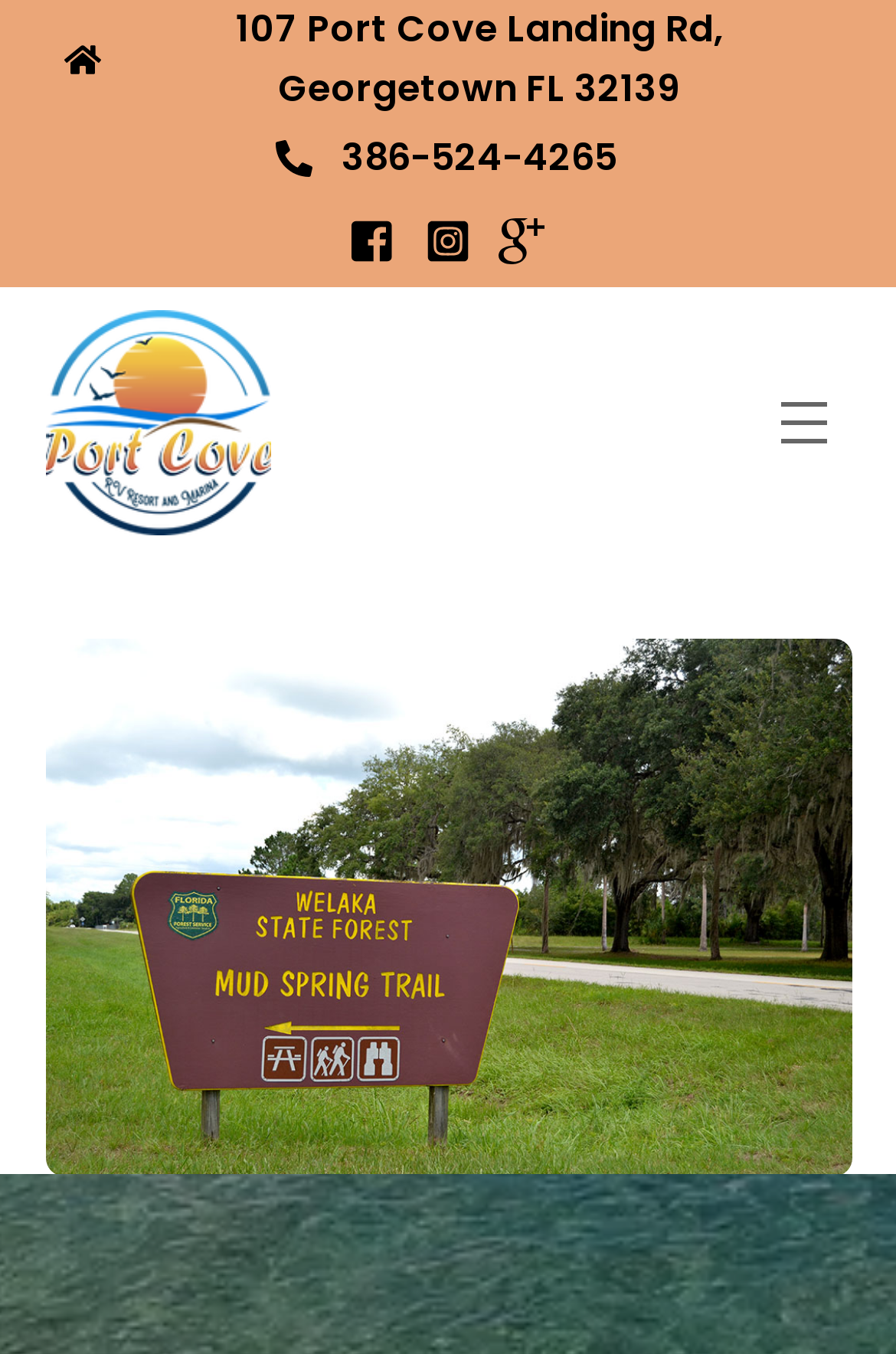What is the purpose of the link with the text 'Menu'?
Could you please answer the question thoroughly and with as much detail as possible?

I inferred the purpose of the link by looking at the link element with the bounding box coordinates [0.836, 0.276, 0.95, 0.349], which contains the text 'Menu'. The text suggests that the link is used to open a menu.